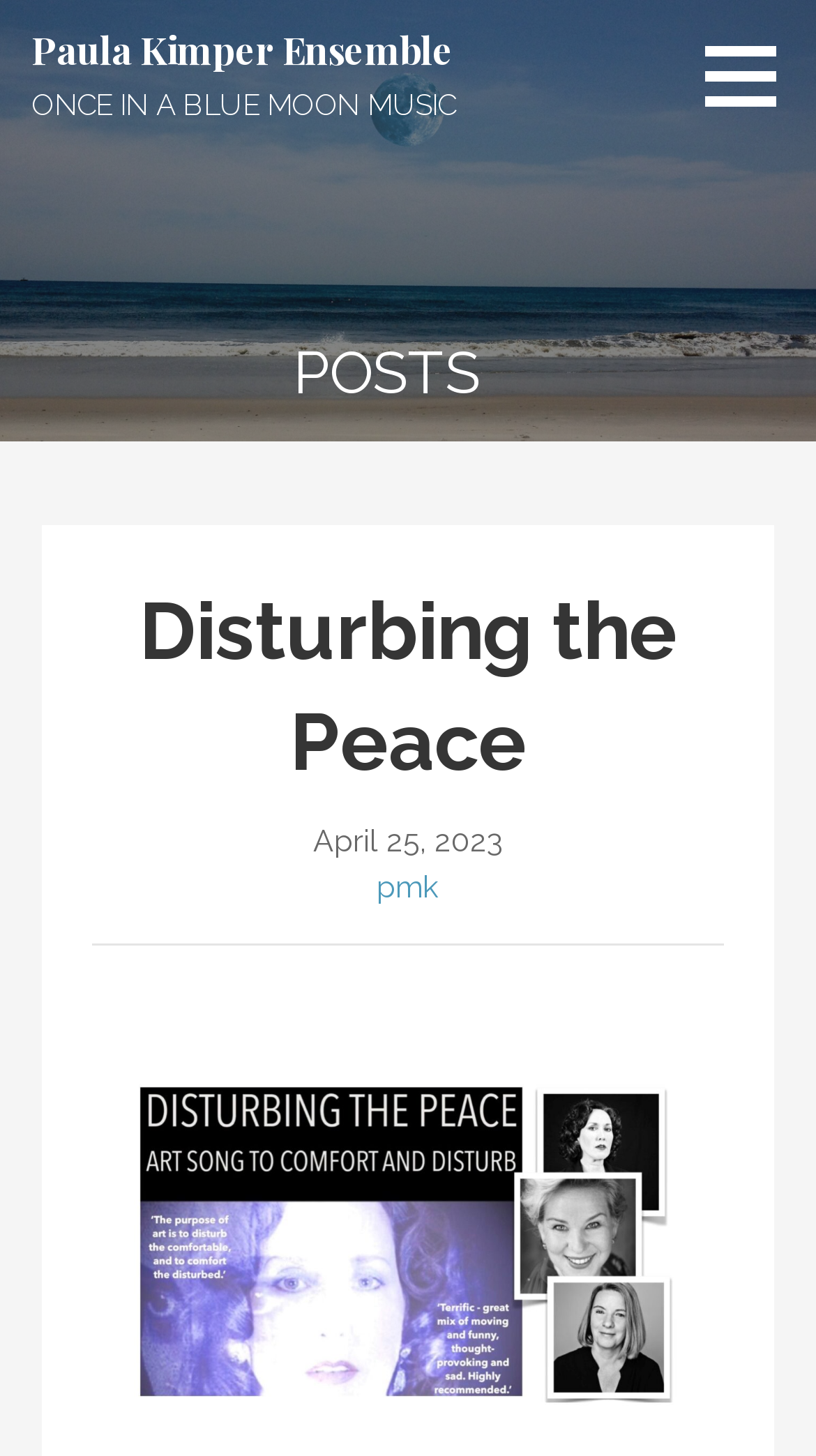What is the name of the ensemble?
Could you answer the question in a detailed manner, providing as much information as possible?

The name of the ensemble can be found in the top-left corner of the webpage, where it is written as a link 'Paula Kimper Ensemble'.